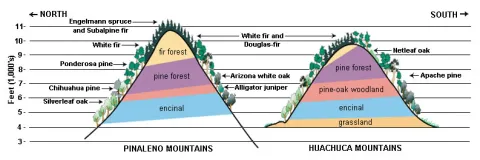Utilize the details in the image to thoroughly answer the following question: What is the primary factor influencing community stratification in the image?

The caption highlights the community stratification that occurs due to elevation differences, implying that the primary factor influencing community stratification in the image is the variation in elevation.